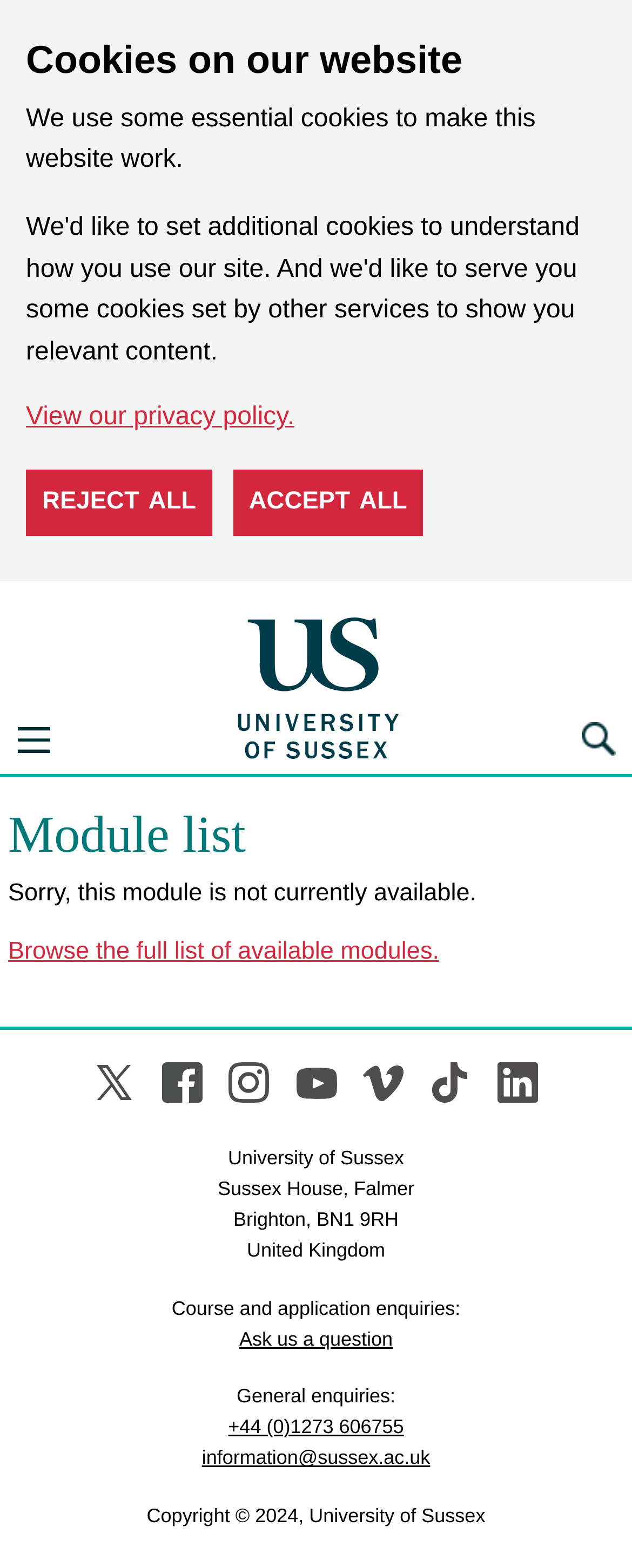Using the information in the image, give a comprehensive answer to the question: 
What is the current status of the module?

I found the answer by looking at the static text element that says 'Sorry, this module is not currently available.' This suggests that the module is not currently available for some reason.